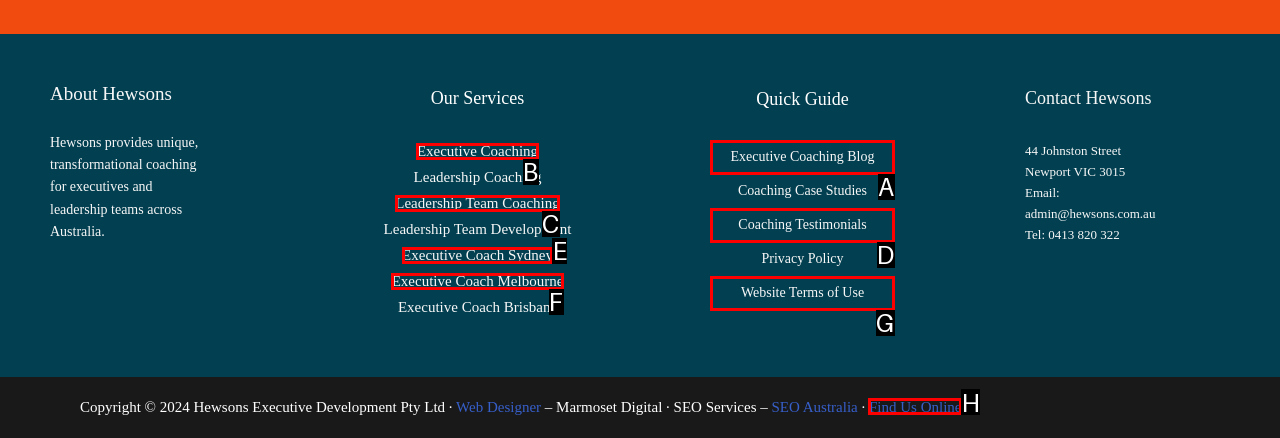Select the correct UI element to complete the task: Read about Leadership Team Coaching
Please provide the letter of the chosen option.

C